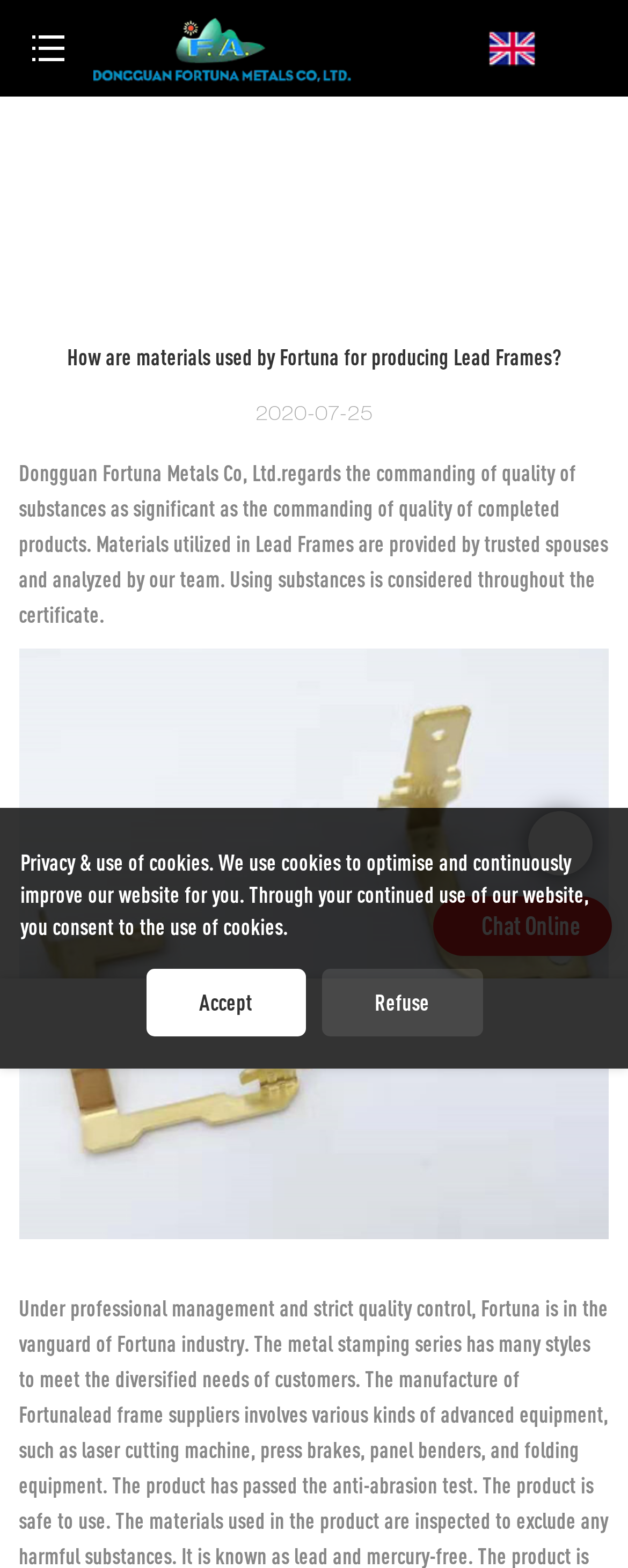How many images are there on the webpage?
Please provide a single word or phrase in response based on the screenshot.

2